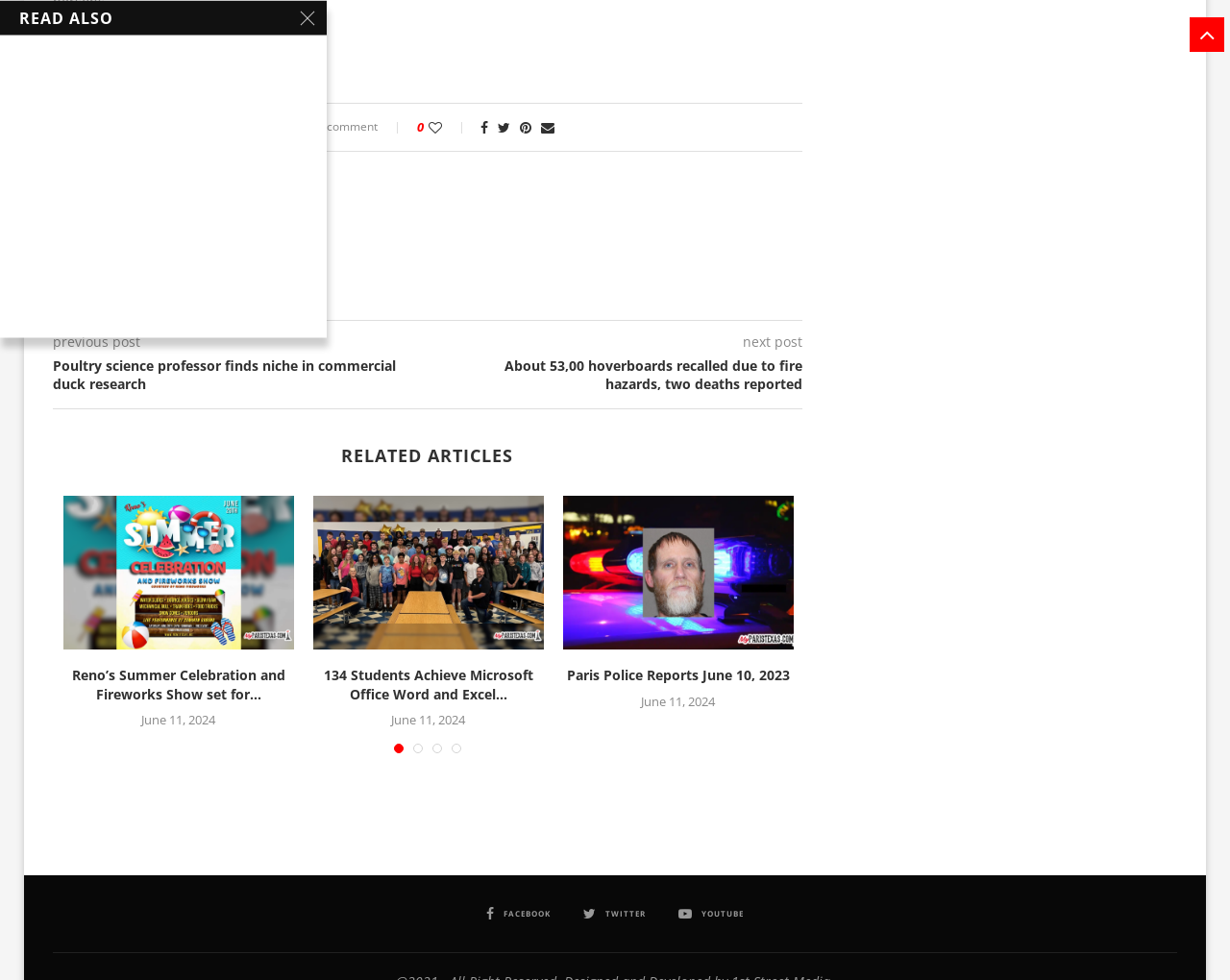Please identify the bounding box coordinates of the region to click in order to complete the given instruction: "Click the 'Like' button". The coordinates should be four float numbers between 0 and 1, i.e., [left, top, right, bottom].

[0.348, 0.12, 0.38, 0.139]